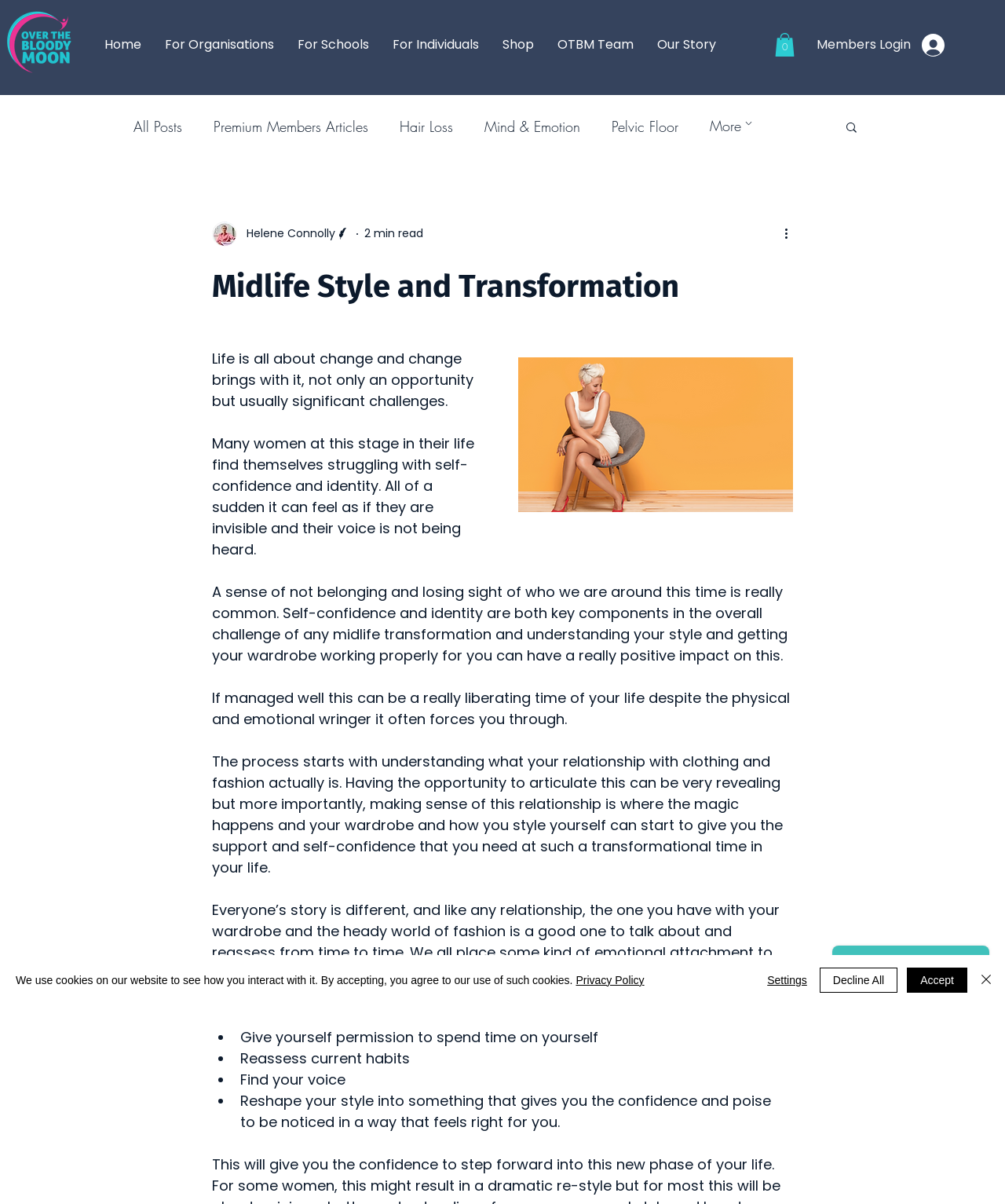Analyze the image and deliver a detailed answer to the question: What is the recommended action for reassessing current habits?

According to the webpage content, one of the recommended actions for midlife transformation is to reassess current habits, which is listed as a bullet point in the section discussing the process of understanding one's relationship with clothing and fashion.